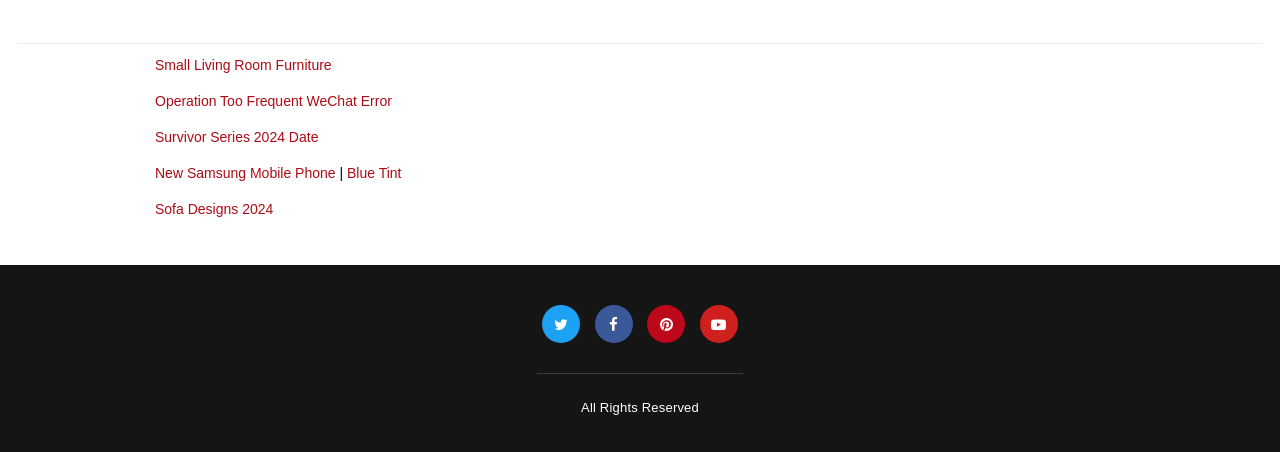Answer succinctly with a single word or phrase:
How many links are there in the footer section?

4